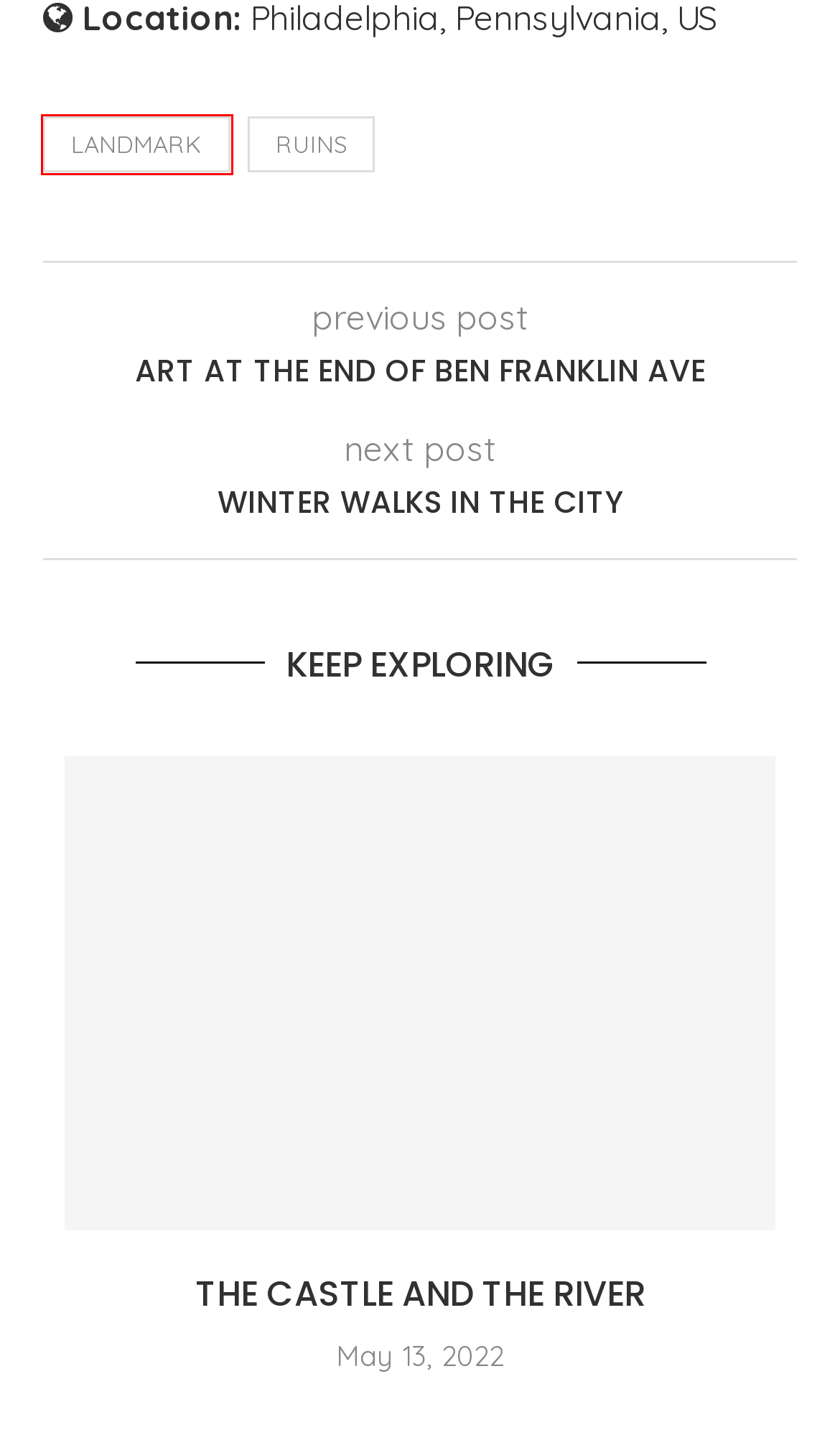You have a screenshot of a webpage where a red bounding box highlights a specific UI element. Identify the description that best matches the resulting webpage after the highlighted element is clicked. The choices are:
A. Reunification Express – More Than A Weekend
B. Trulli at Dusk – More Than A Weekend
C. Shadows of a City – More Than A Weekend
D. The Castle and the River – More Than A Weekend
E. Winter Walks in the City – More Than A Weekend
F. landmark – More Than A Weekend
G. ruins – More Than A Weekend
H. A Retrospective on Horror – More Than A Weekend

F